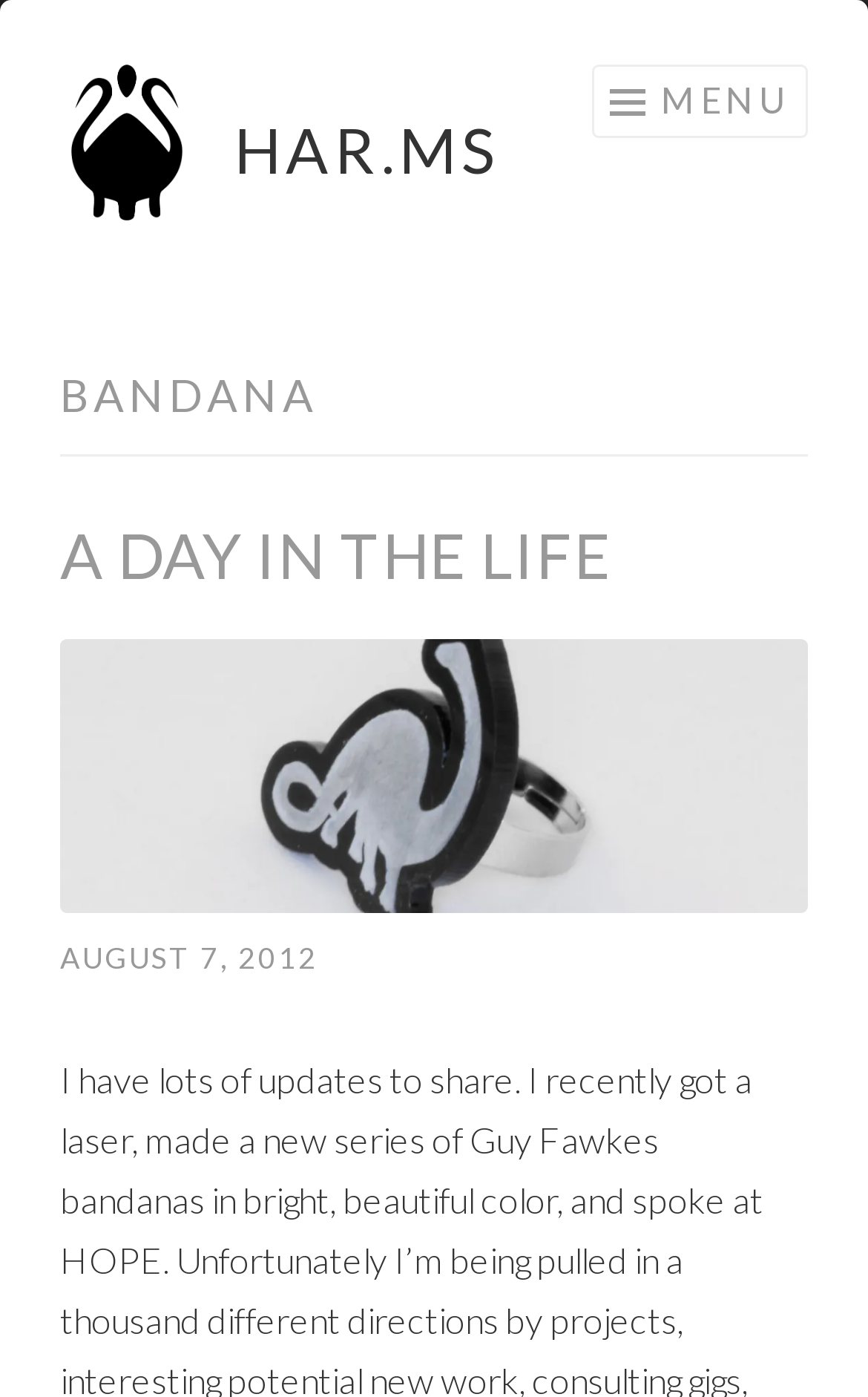Determine the bounding box for the described HTML element: "August 7, 2012January 1, 2019". Ensure the coordinates are four float numbers between 0 and 1 in the format [left, top, right, bottom].

[0.069, 0.673, 0.367, 0.699]